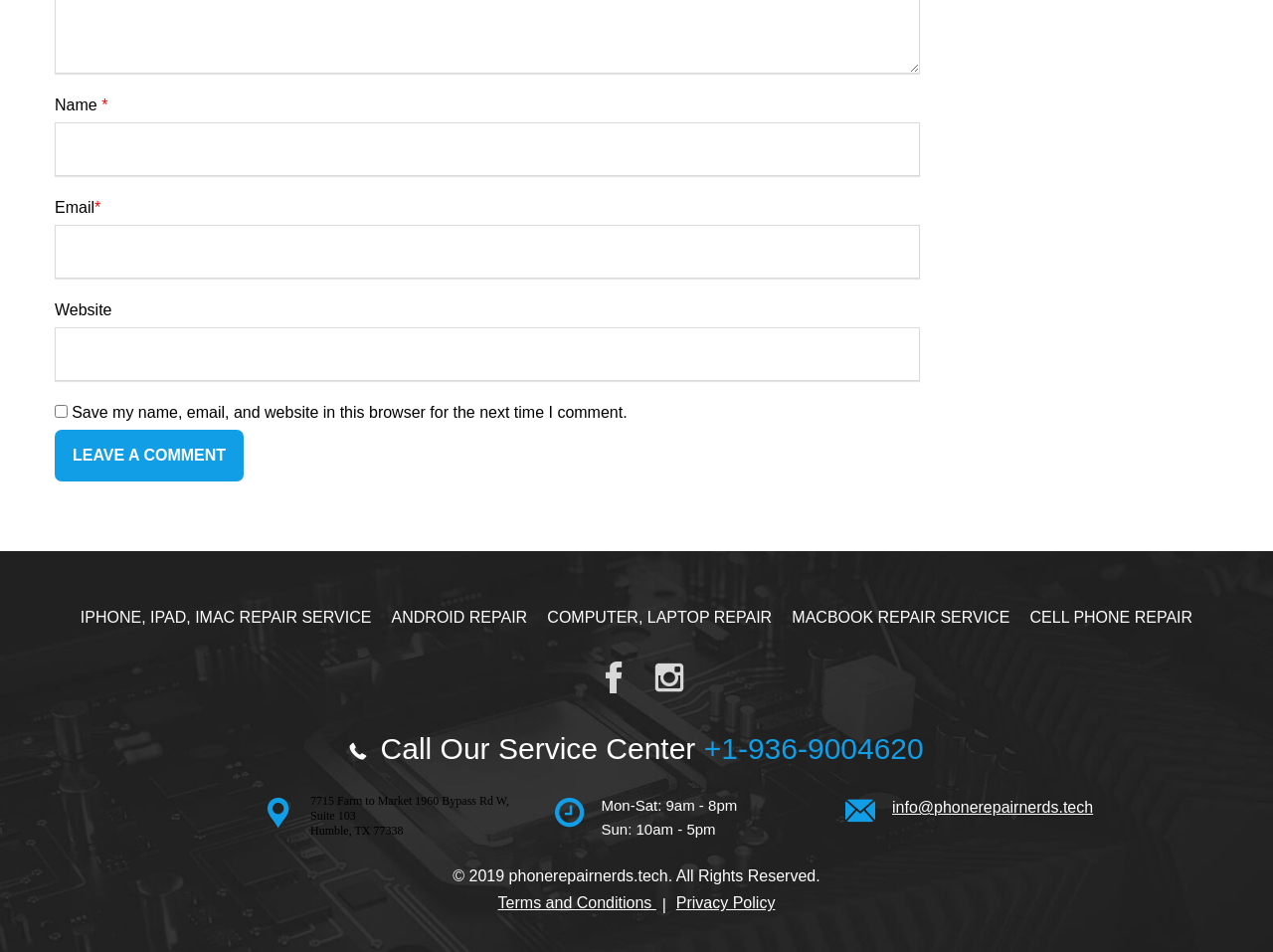Please provide a comprehensive response to the question below by analyzing the image: 
What is the business address?

The business address is located in the bottom section of the webpage, below the 'Call Our Service Center' text. It is specified as '7715 Farm to Market 1960 Bypass Rd W, Suite 103, Humble, TX 77338'.